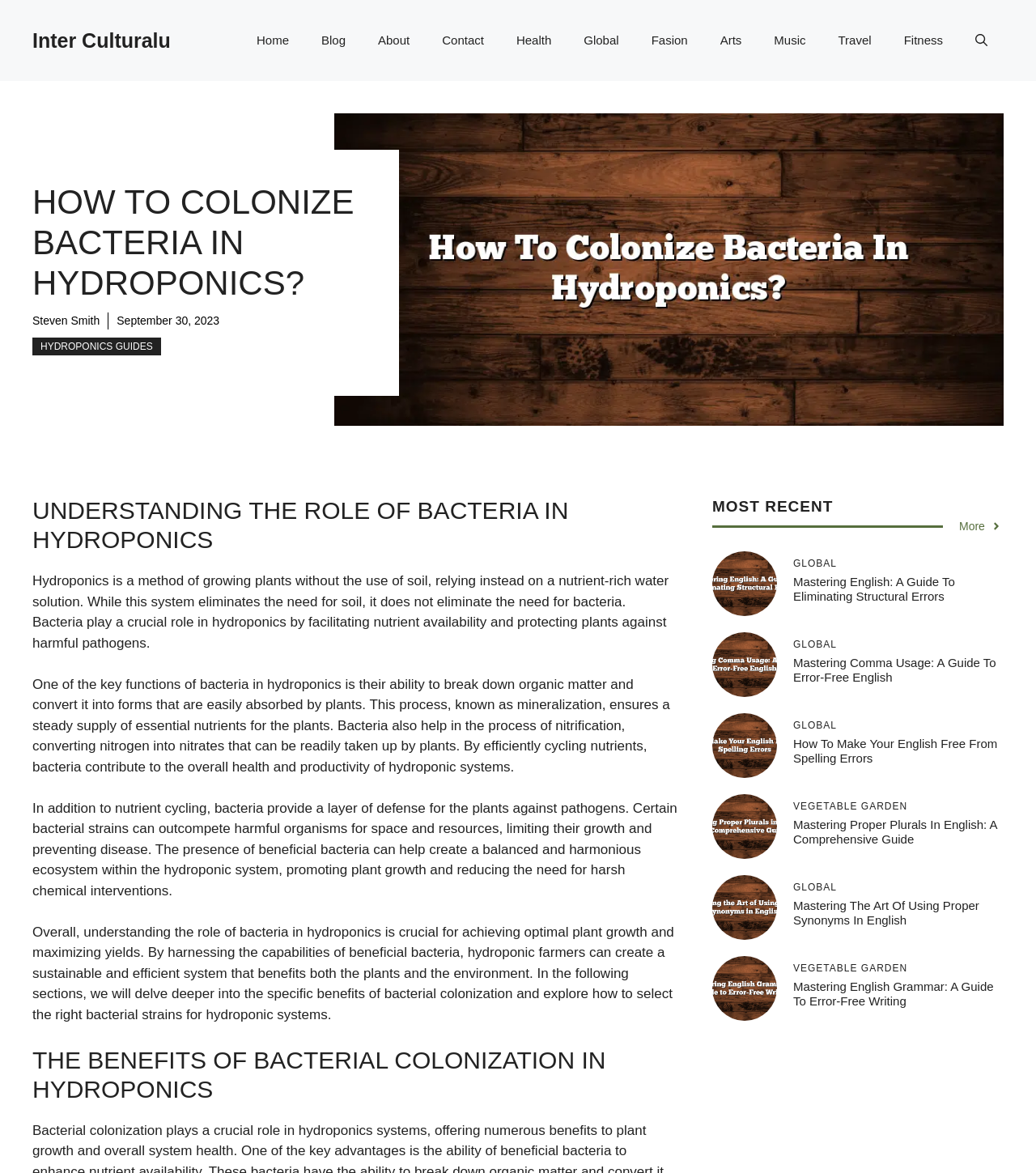Determine the bounding box for the UI element described here: "aria-label="Open search"".

[0.926, 0.014, 0.969, 0.055]